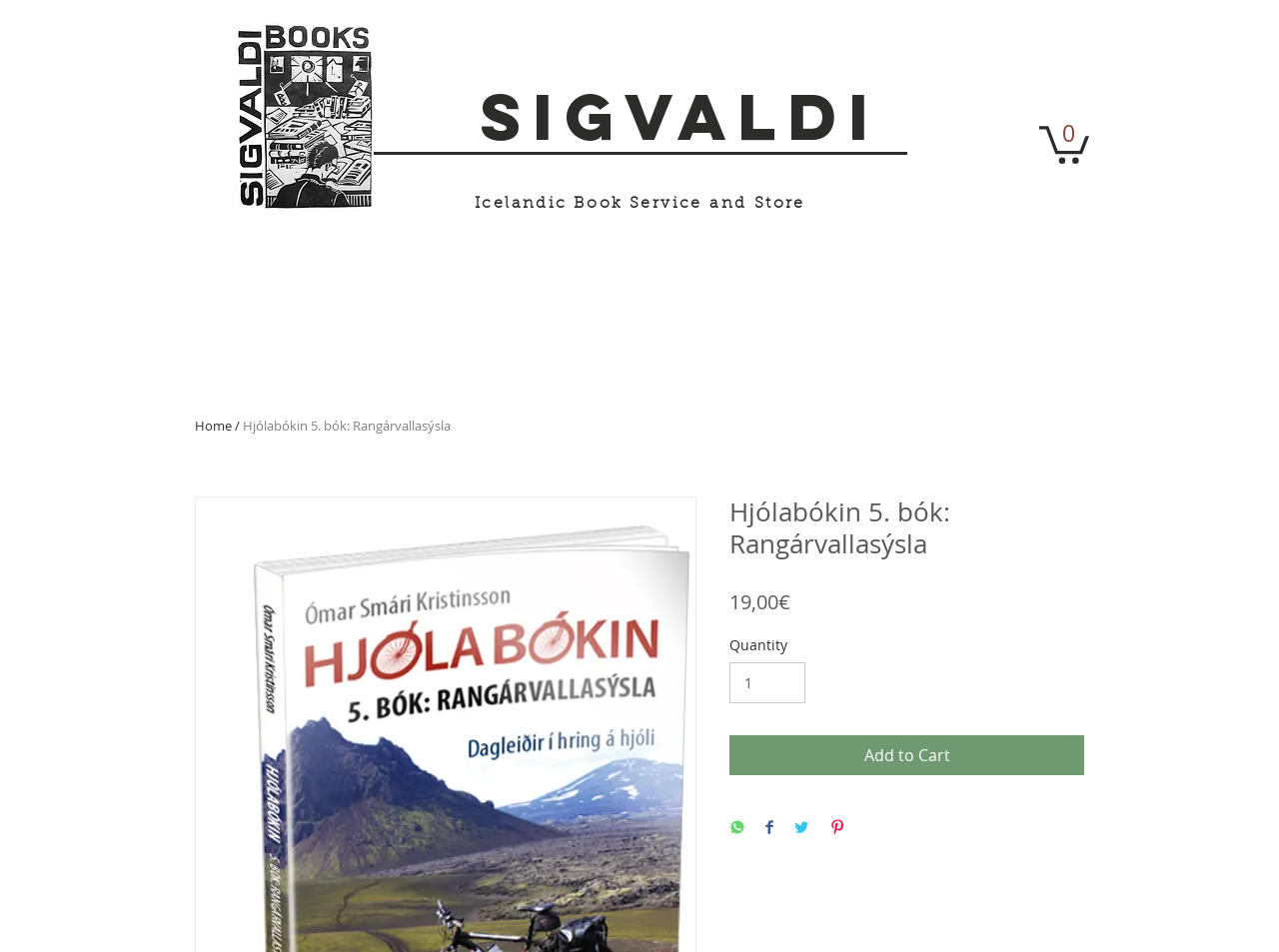Find the bounding box coordinates for the area that must be clicked to perform this action: "Search for something in the site search".

[0.727, 0.286, 0.883, 0.322]